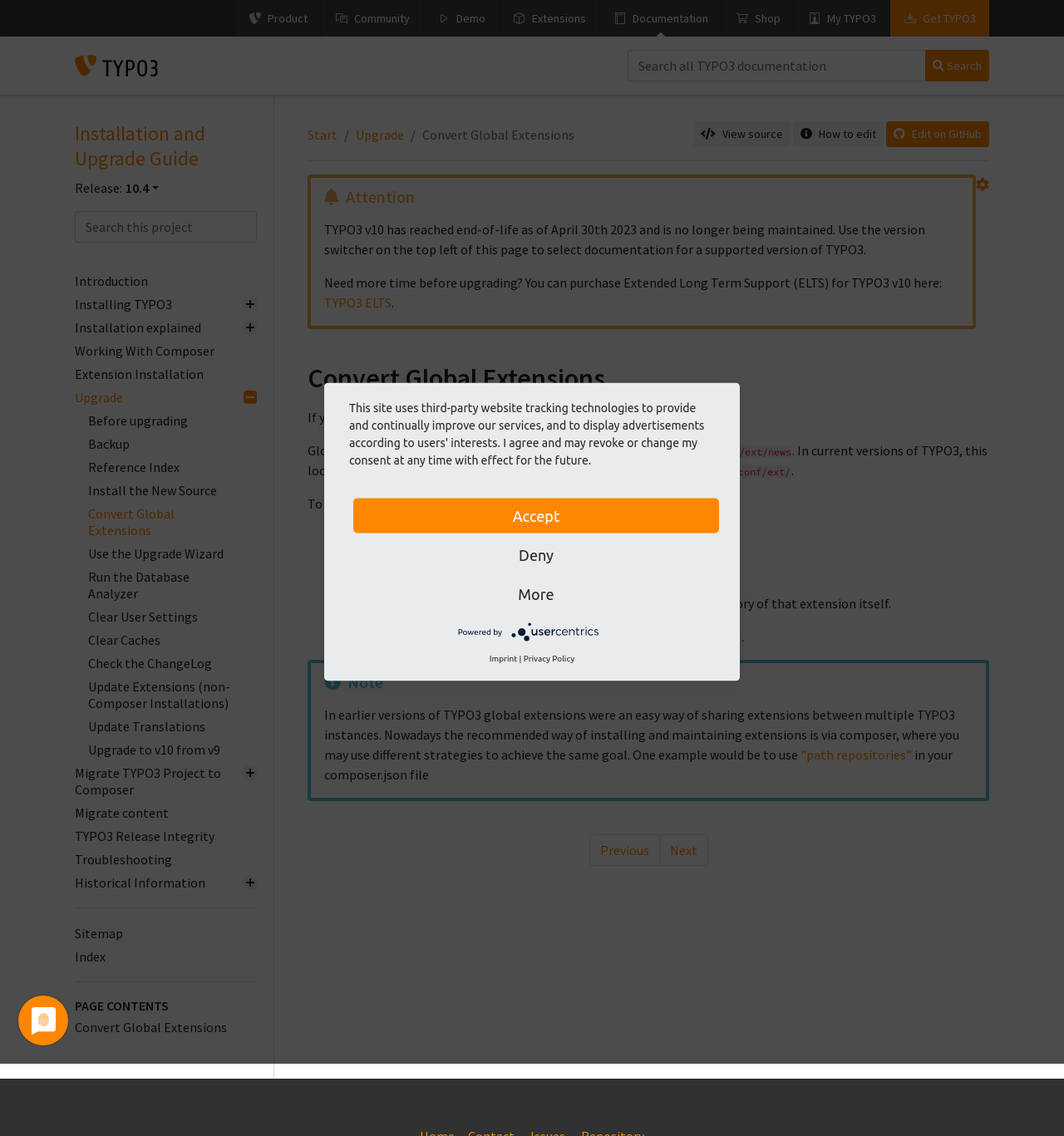Please identify the primary heading on the webpage and return its text.

Convert Global Extensions